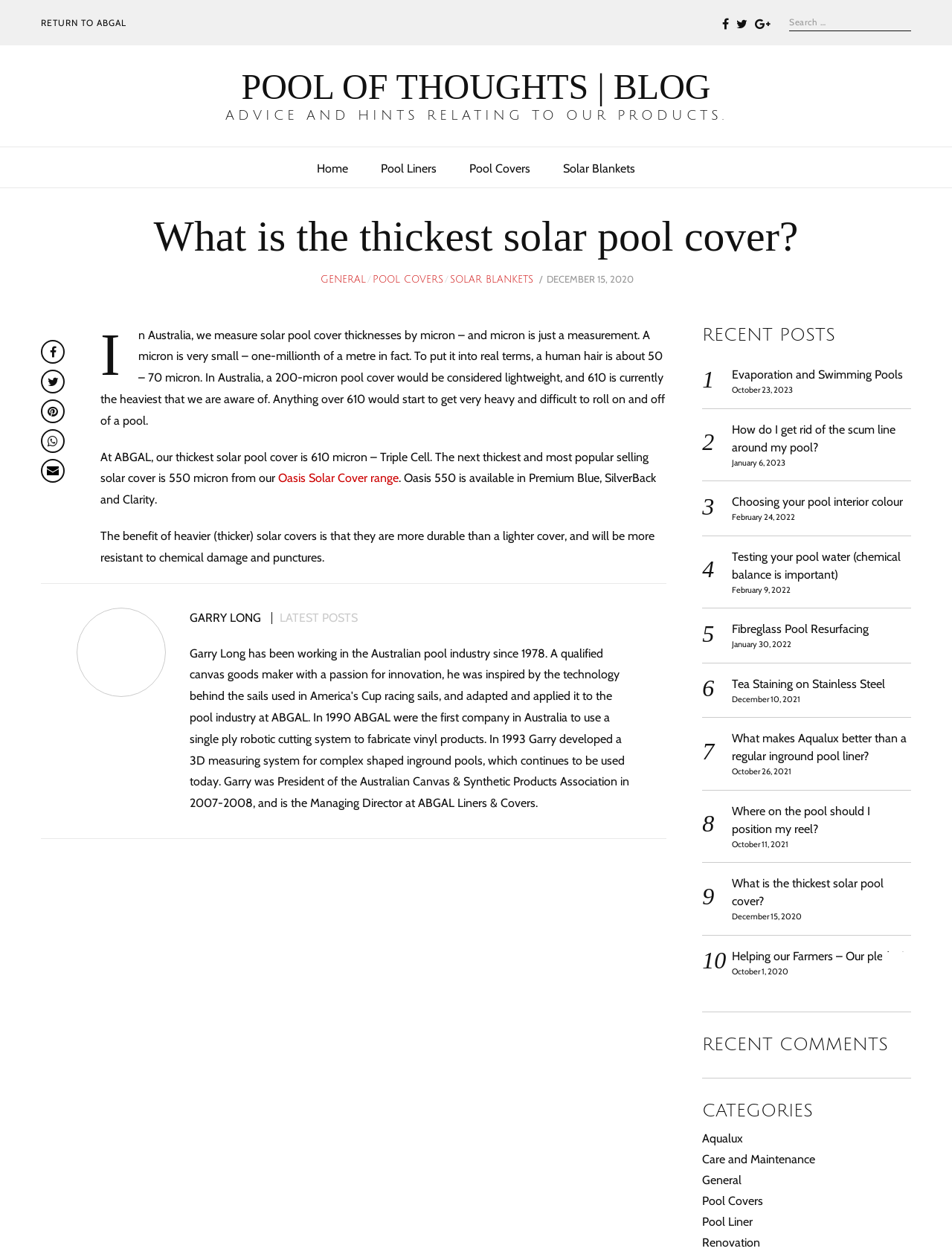Find the bounding box coordinates of the clickable area that will achieve the following instruction: "View Facebook page".

[0.043, 0.27, 0.068, 0.289]